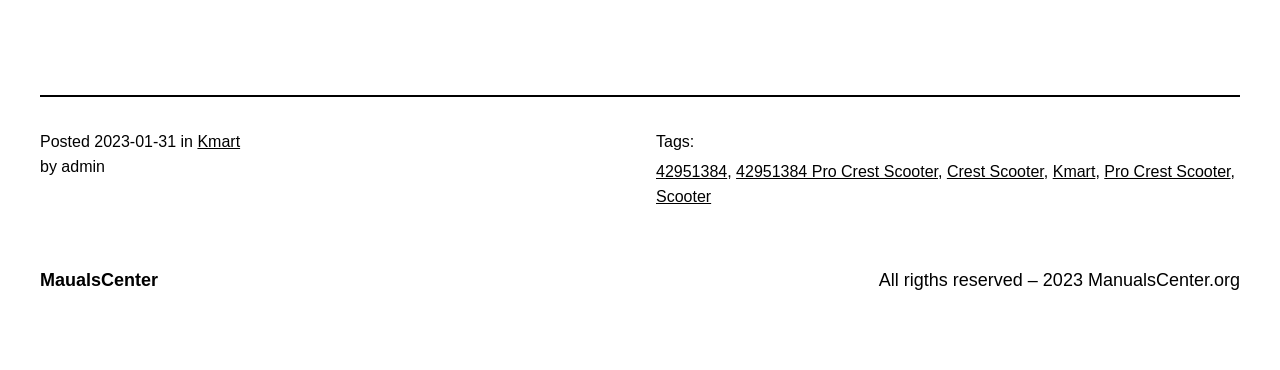Locate the bounding box of the UI element based on this description: "Crest Scooter". Provide four float numbers between 0 and 1 as [left, top, right, bottom].

[0.74, 0.44, 0.815, 0.486]